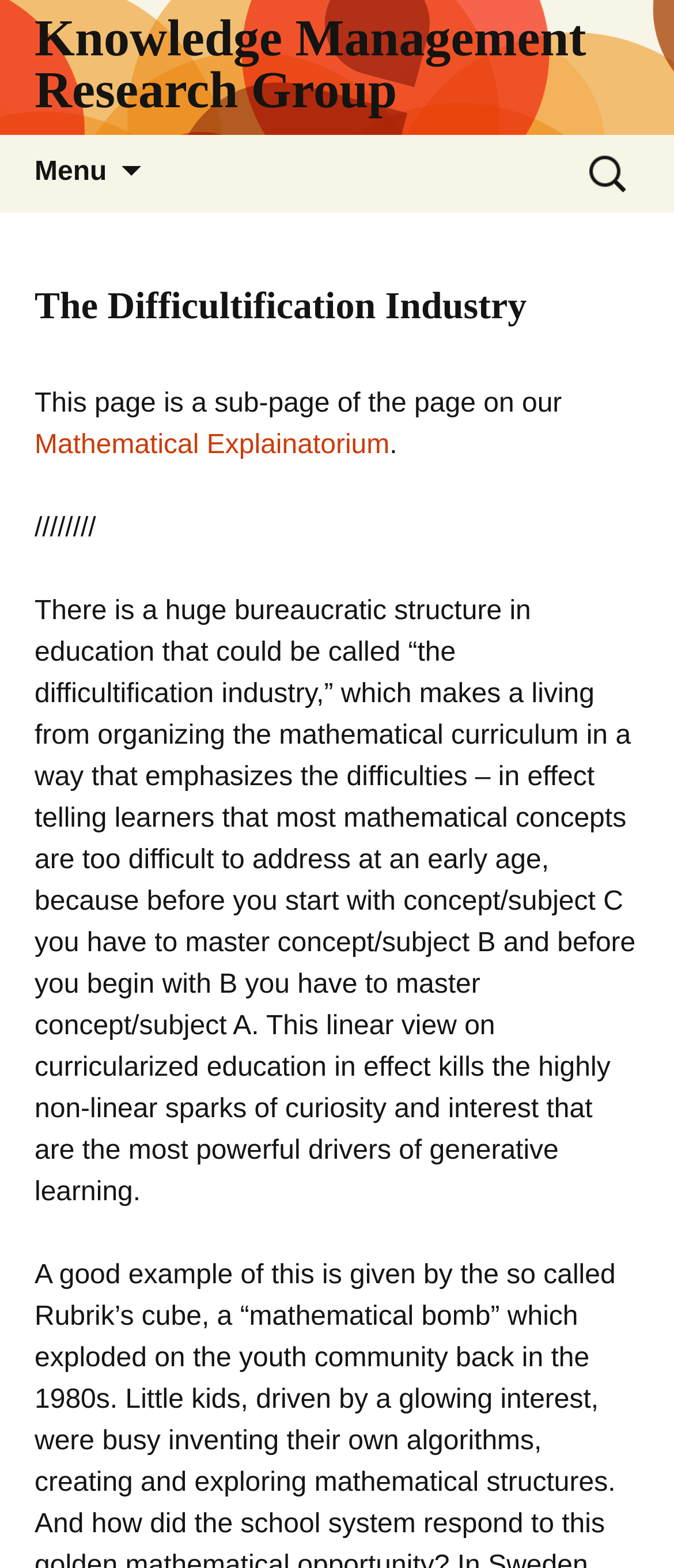What is the purpose of the difficultification industry?
Look at the image and provide a detailed response to the question.

The purpose of the difficultification industry can be inferred from the text on the webpage, which explains that it makes a living from organizing the mathematical curriculum in a way that emphasizes difficulties.